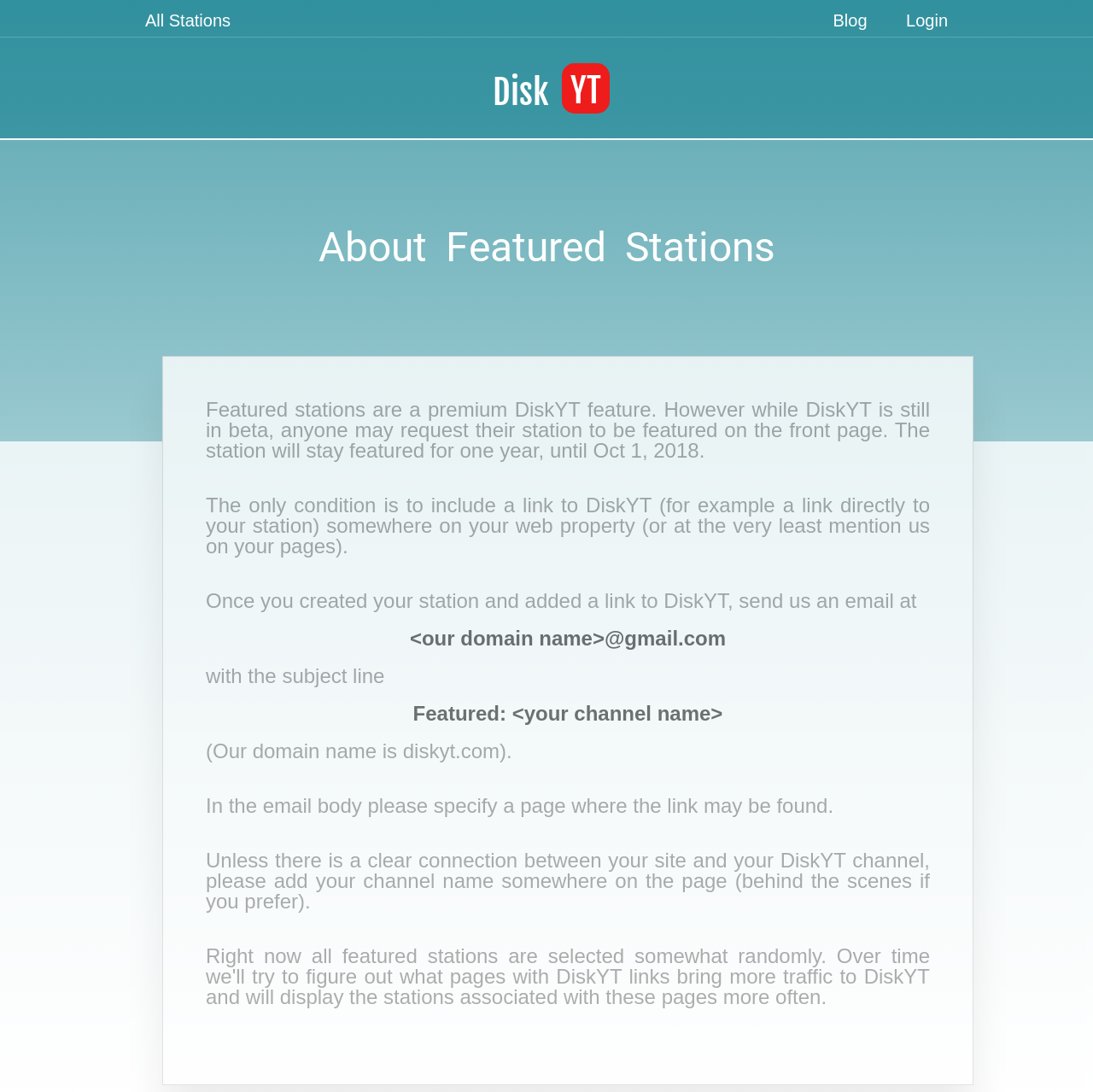Look at the image and give a detailed response to the following question: What is the email address to contact for featuring a station?

The webpage provides the email address to contact for featuring a station, which is '<our domain name>@gmail.com', where '<our domain name>' is replaced with the actual domain name of DiskYT.